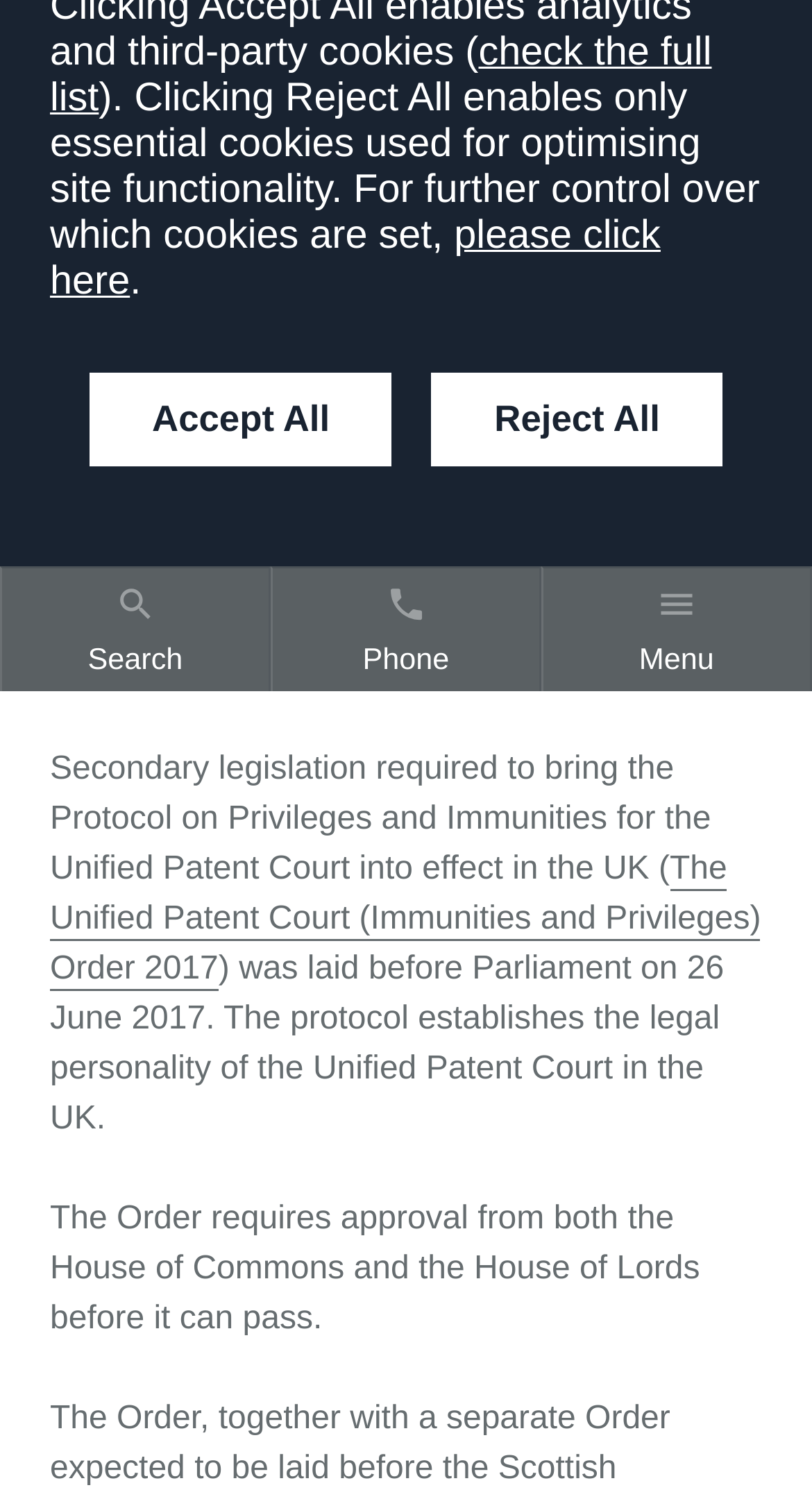Using the provided element description, identify the bounding box coordinates as (top-left x, top-left y, bottom-right x, bottom-right y). Ensure all values are between 0 and 1. Description: search

[0.0, 0.38, 0.333, 0.464]